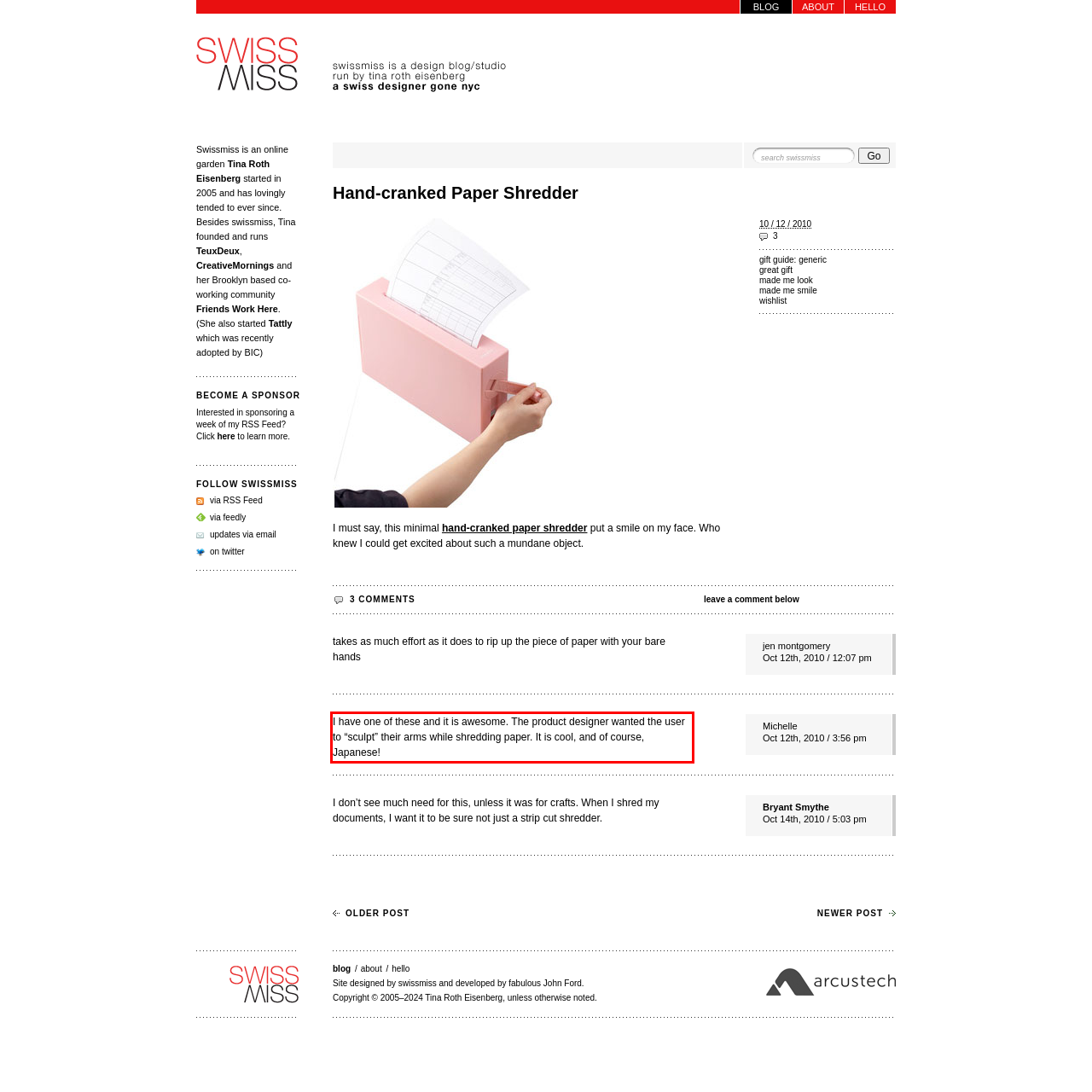You are provided with a screenshot of a webpage containing a red bounding box. Please extract the text enclosed by this red bounding box.

I have one of these and it is awesome. The product designer wanted the user to “sculpt” their arms while shredding paper. It is cool, and of course, Japanese!